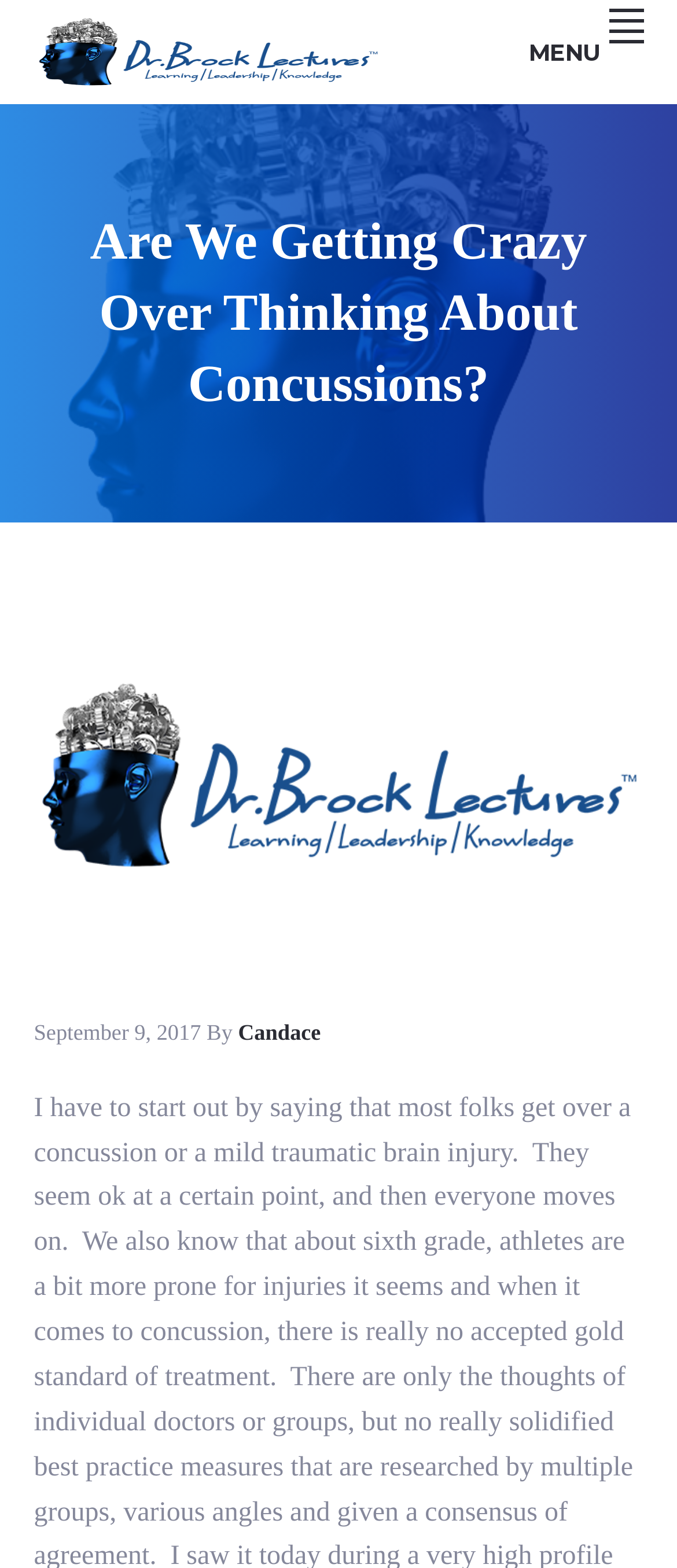Answer the question below in one word or phrase:
What is the name of the lecturer?

Dr. Brock